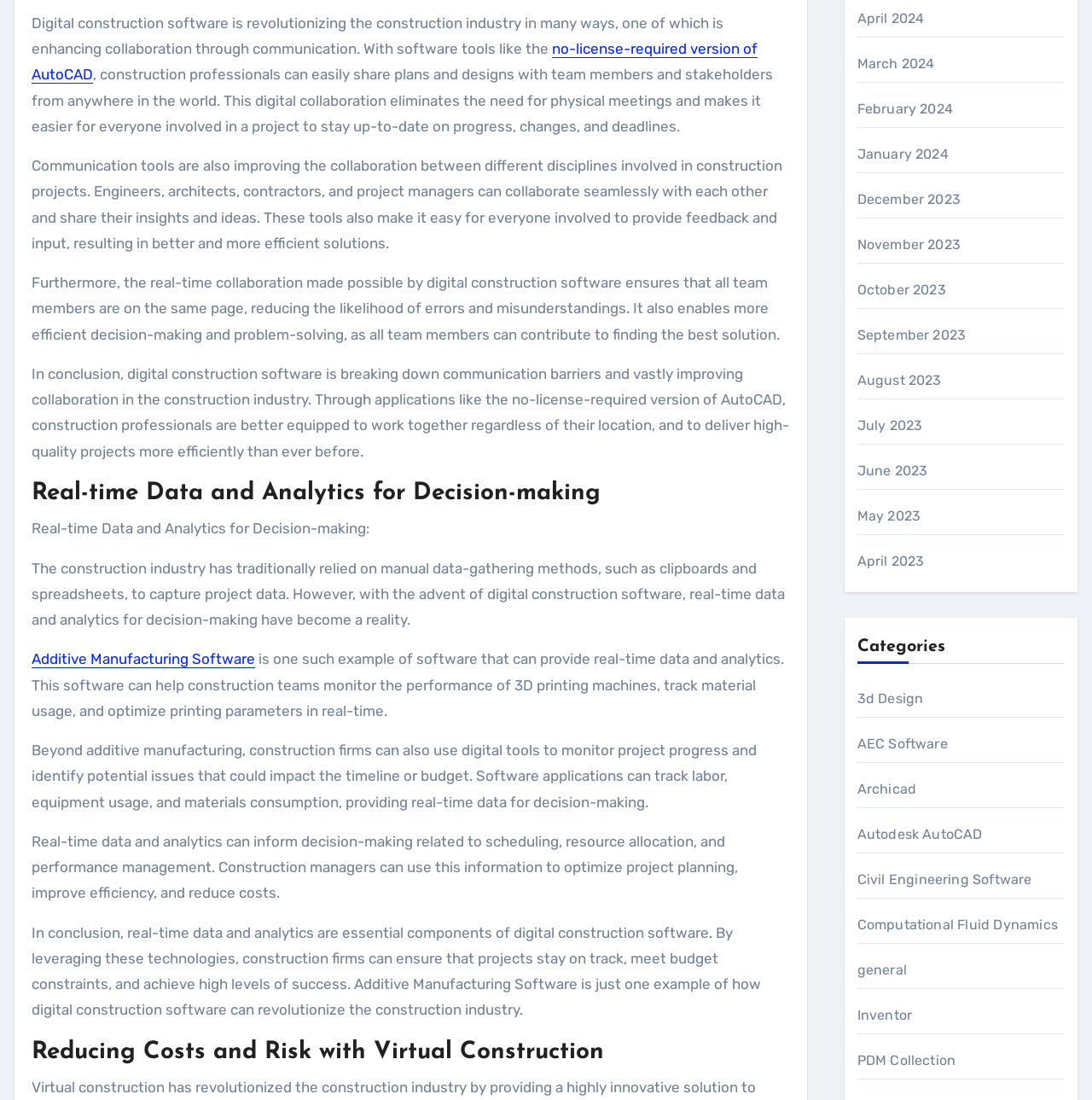Answer briefly with one word or phrase:
What is digital construction software revolutionizing?

construction industry